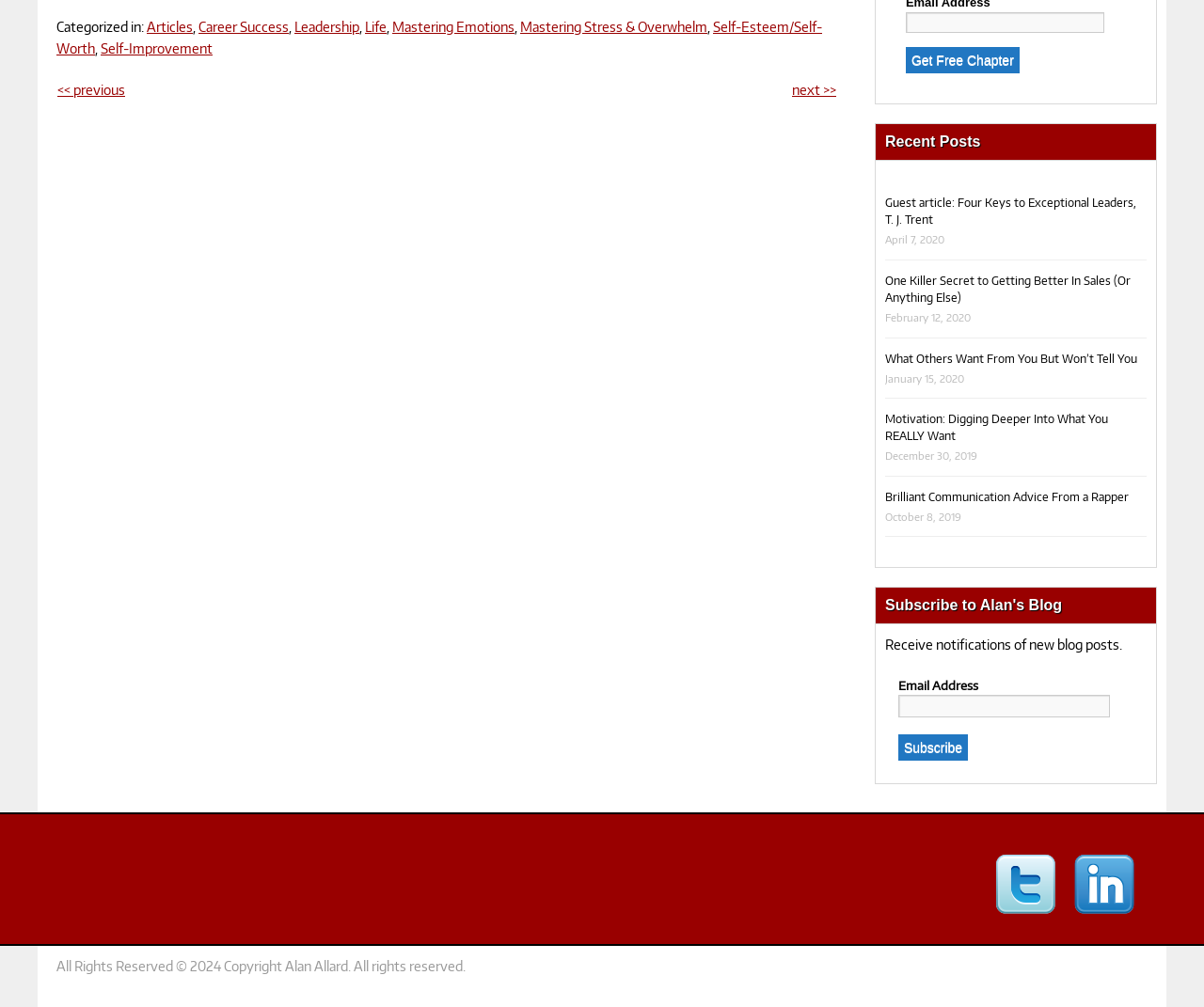Answer the question in a single word or phrase:
What categories are the articles categorized in?

Articles, Career Success, Leadership, Life, Mastering Emotions, Mastering Stress & Overwhelm, Self-Esteem/Self-Worth, Self-Improvement